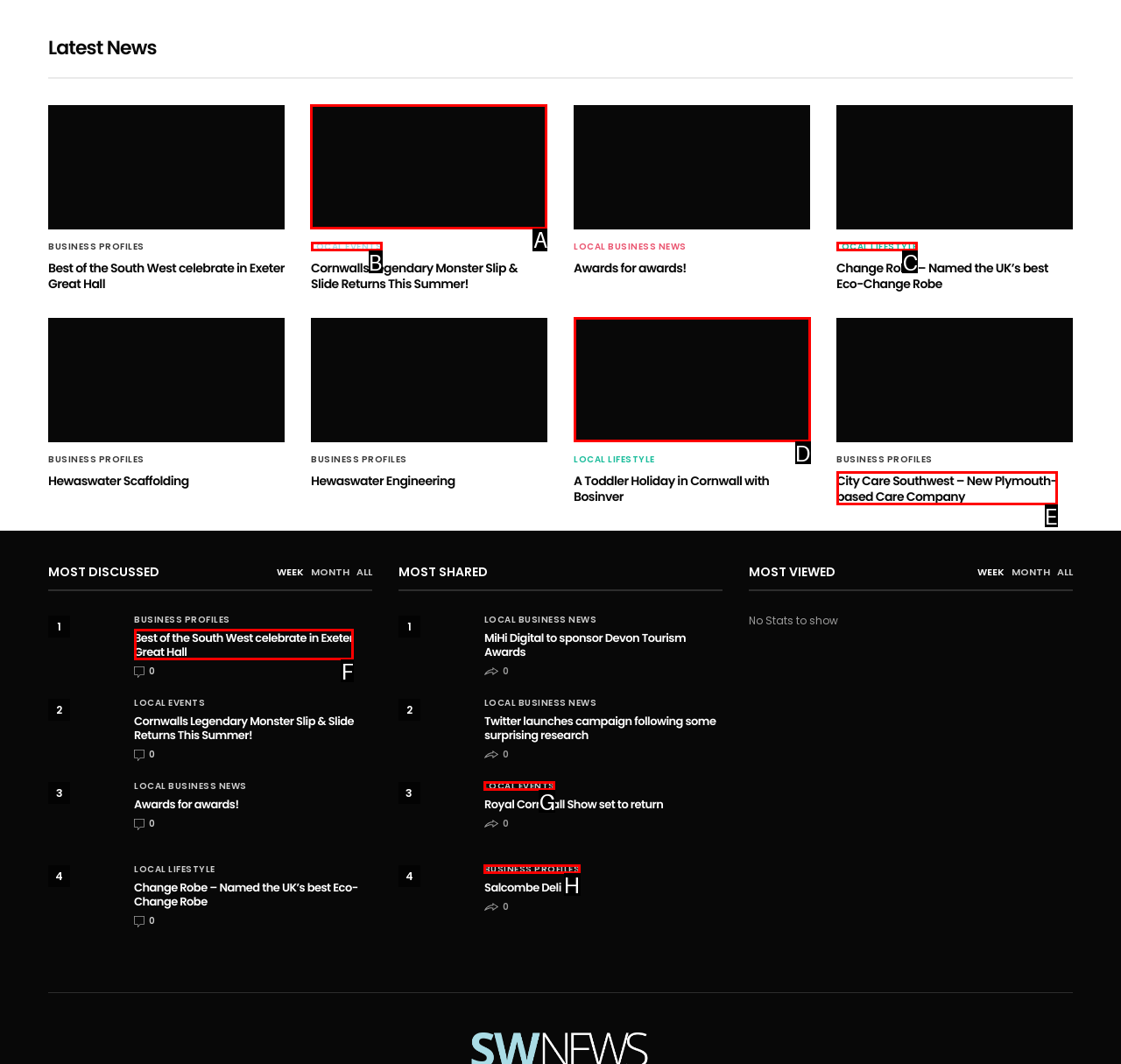Select the letter of the element you need to click to complete this task: Visit the 'Articles' page
Answer using the letter from the specified choices.

None